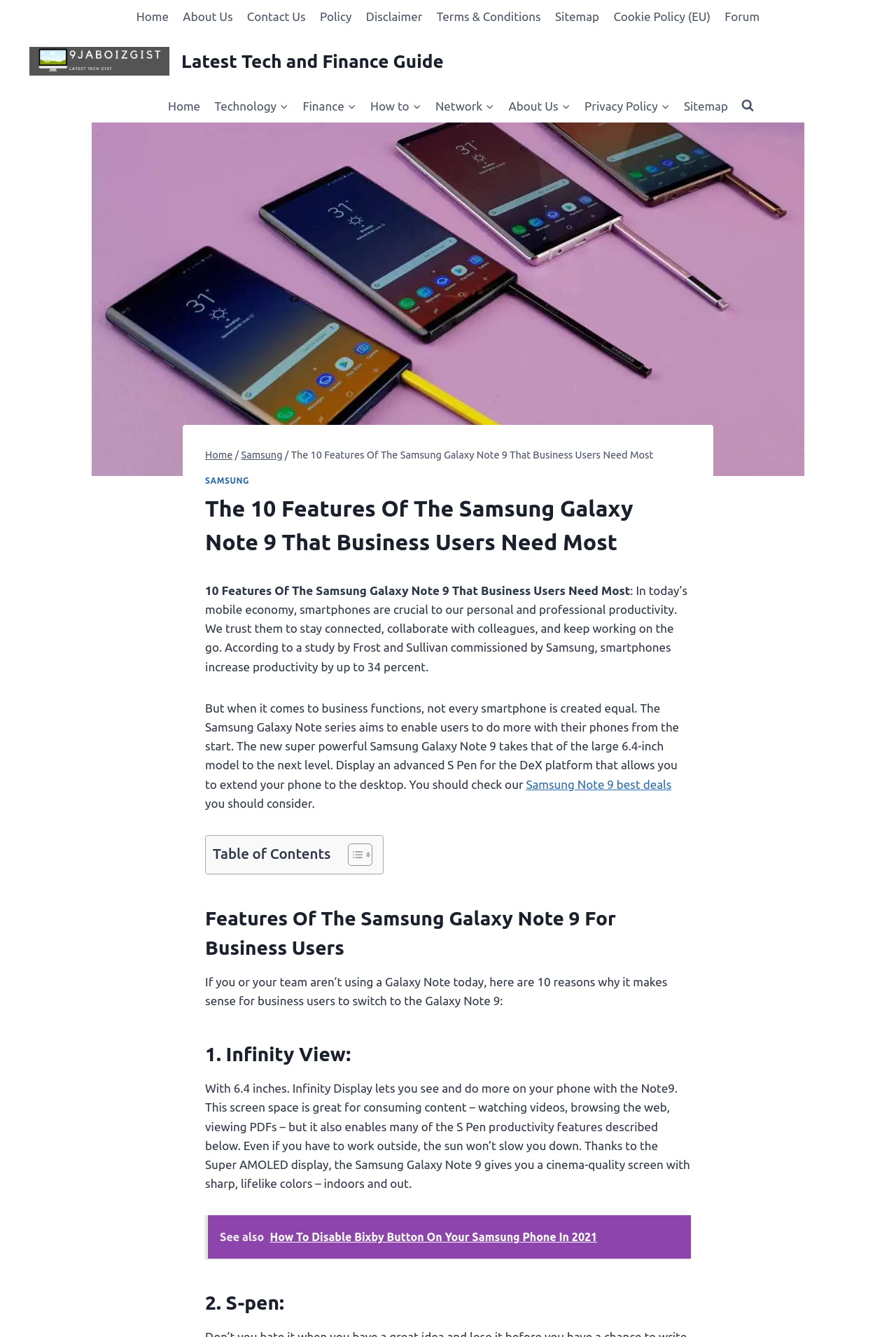Please identify the bounding box coordinates of the element that needs to be clicked to perform the following instruction: "Check Samsung Note 9 best deals".

[0.587, 0.581, 0.749, 0.591]